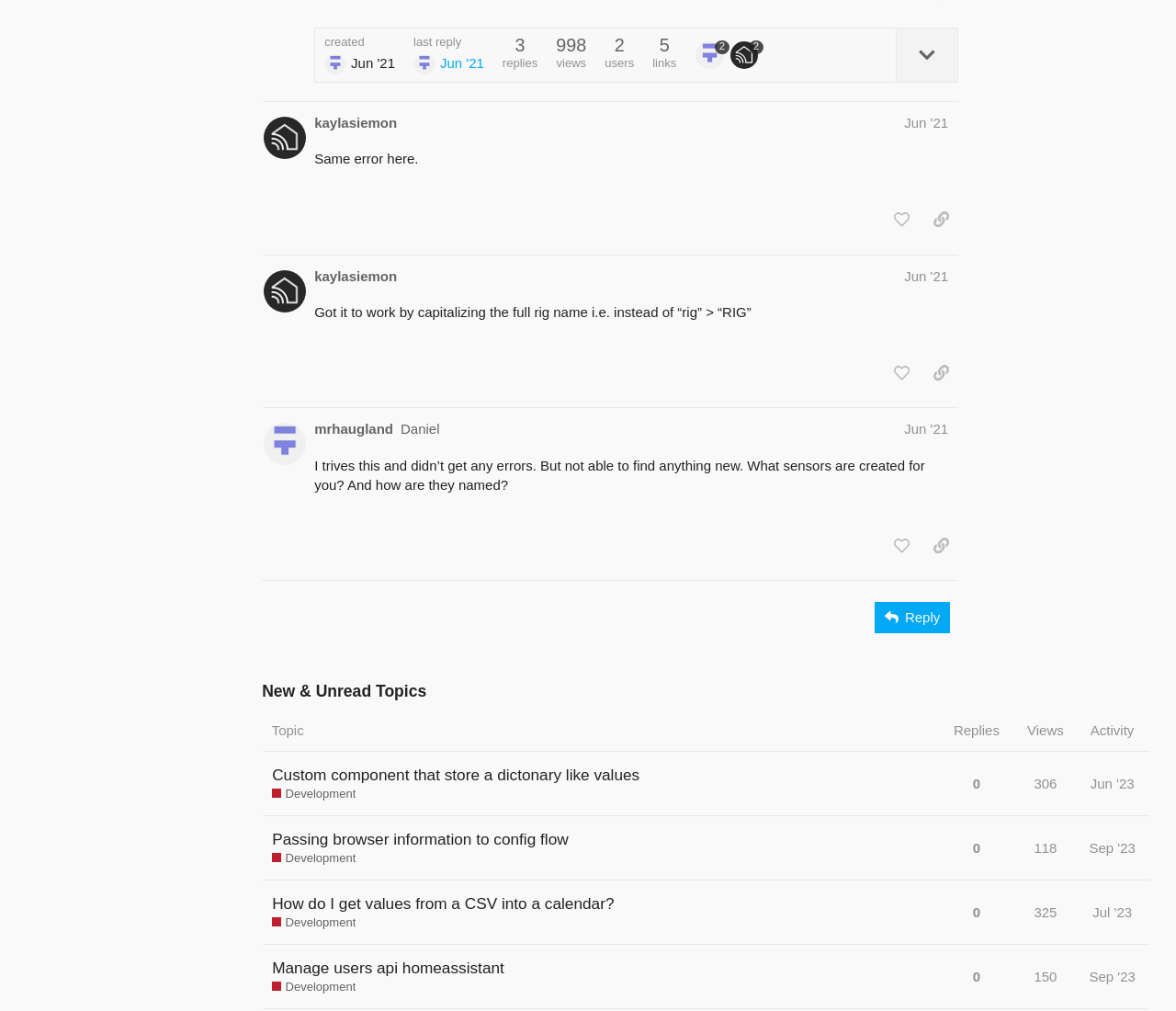Pinpoint the bounding box coordinates of the element to be clicked to execute the instruction: "Click the 'Post Comment' button".

None